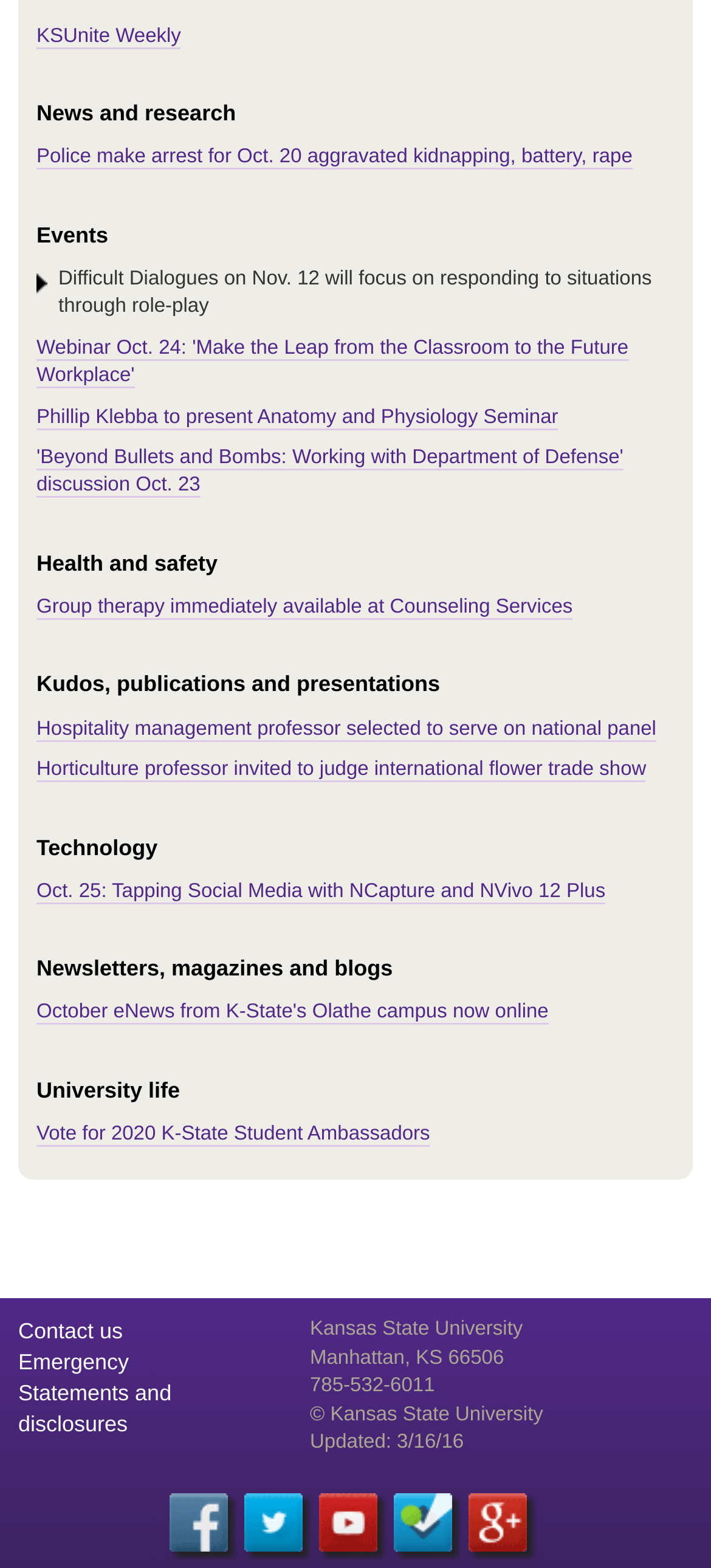Please answer the following query using a single word or phrase: 
What is the phone number of Kansas State University?

785-532-6011